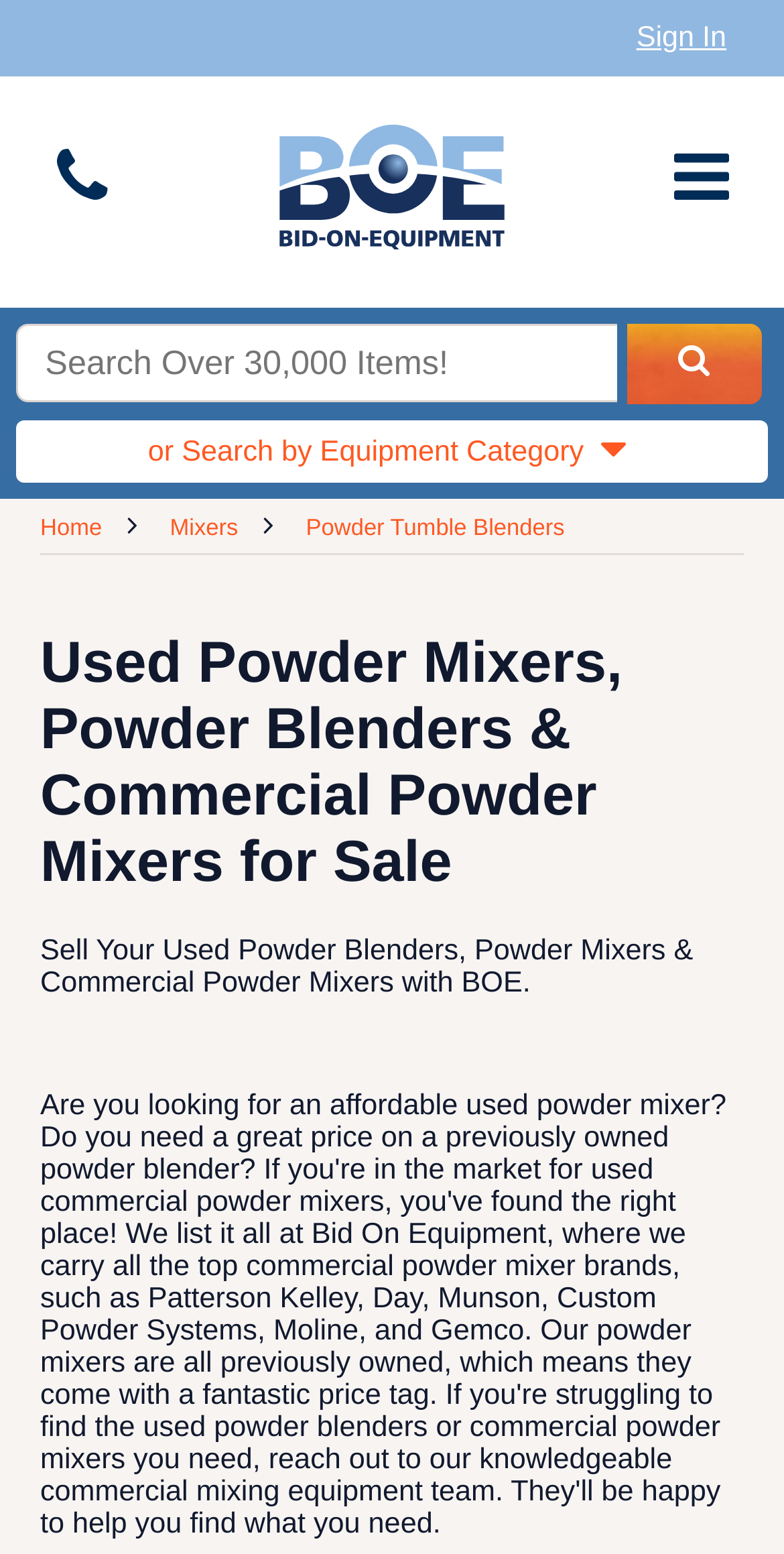How can users search for products on this website?
Analyze the image and deliver a detailed answer to the question.

The webpage contains a search bar with a placeholder text 'Search Over 30,000 Items!' and a button next to it. This suggests that users can enter keywords or phrases into the search bar to find specific products or browse through the website's inventory.